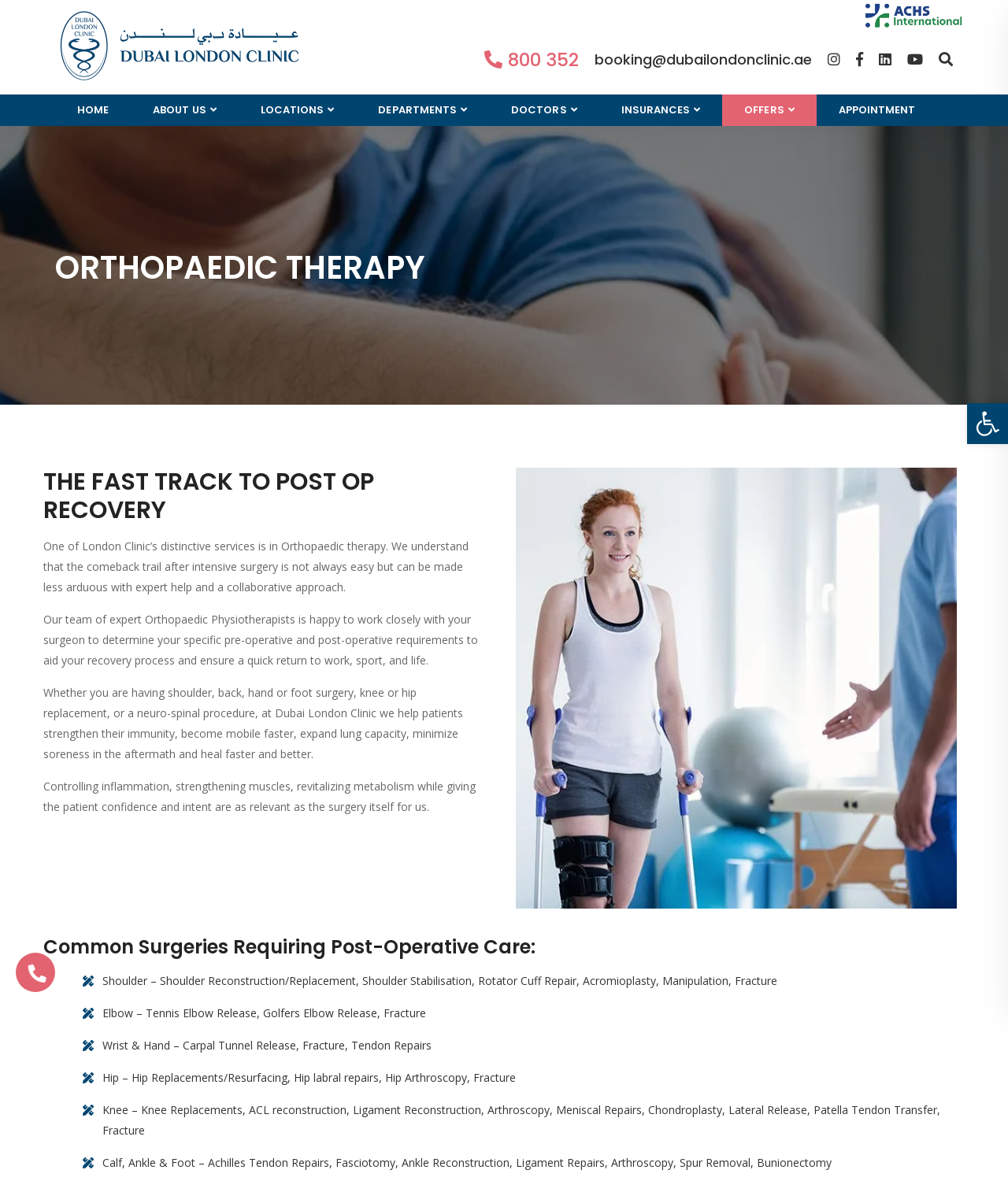Please locate the clickable area by providing the bounding box coordinates to follow this instruction: "Contact us through email".

[0.582, 0.037, 0.813, 0.065]